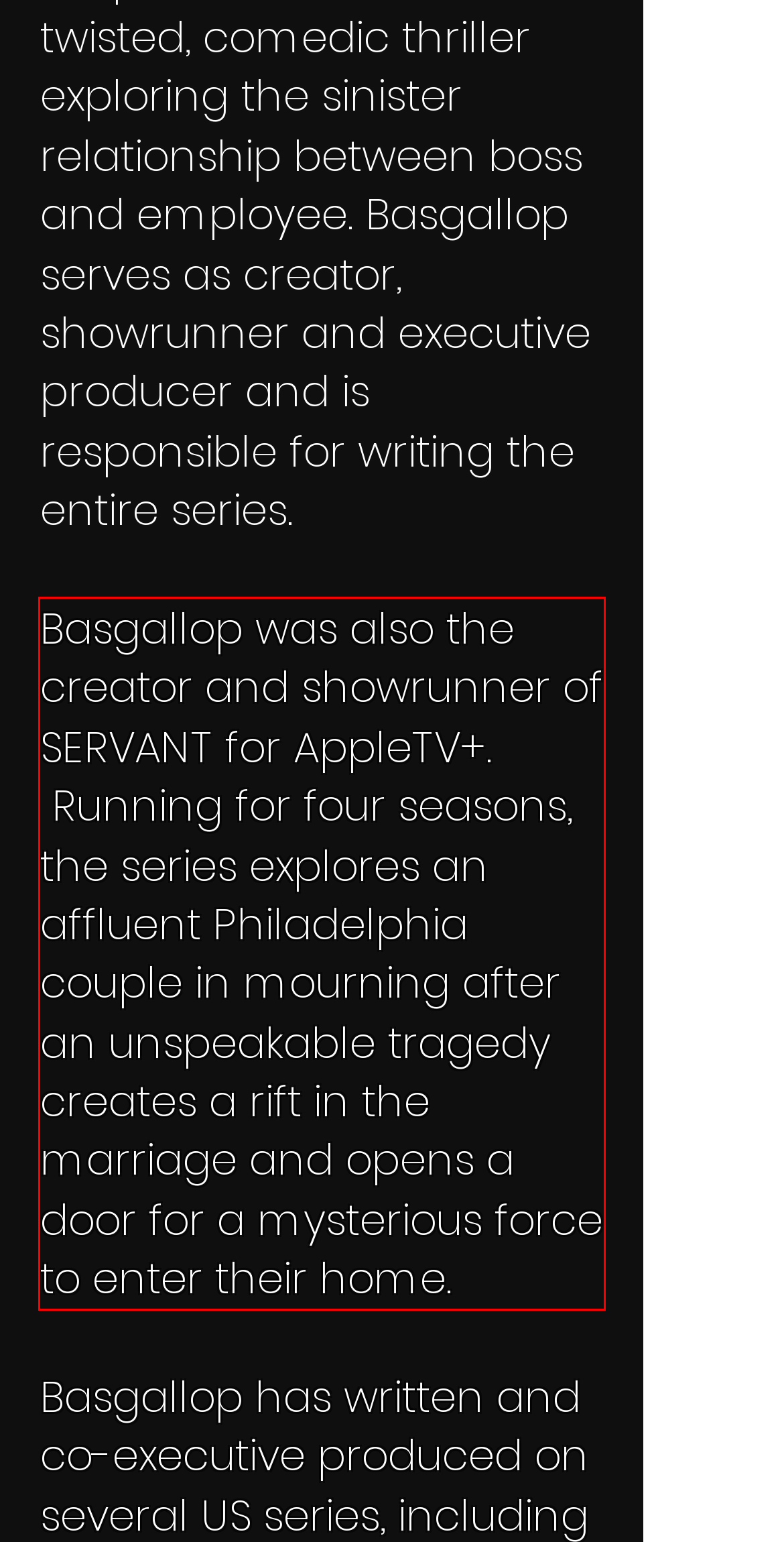Please identify and extract the text from the UI element that is surrounded by a red bounding box in the provided webpage screenshot.

Basgallop was also the creator and showrunner of SERVANT for AppleTV+. Running for four seasons, the series explores an affluent Philadelphia couple in mourning after an unspeakable tragedy creates a rift in the marriage and opens a door for a mysterious force to enter their home.​